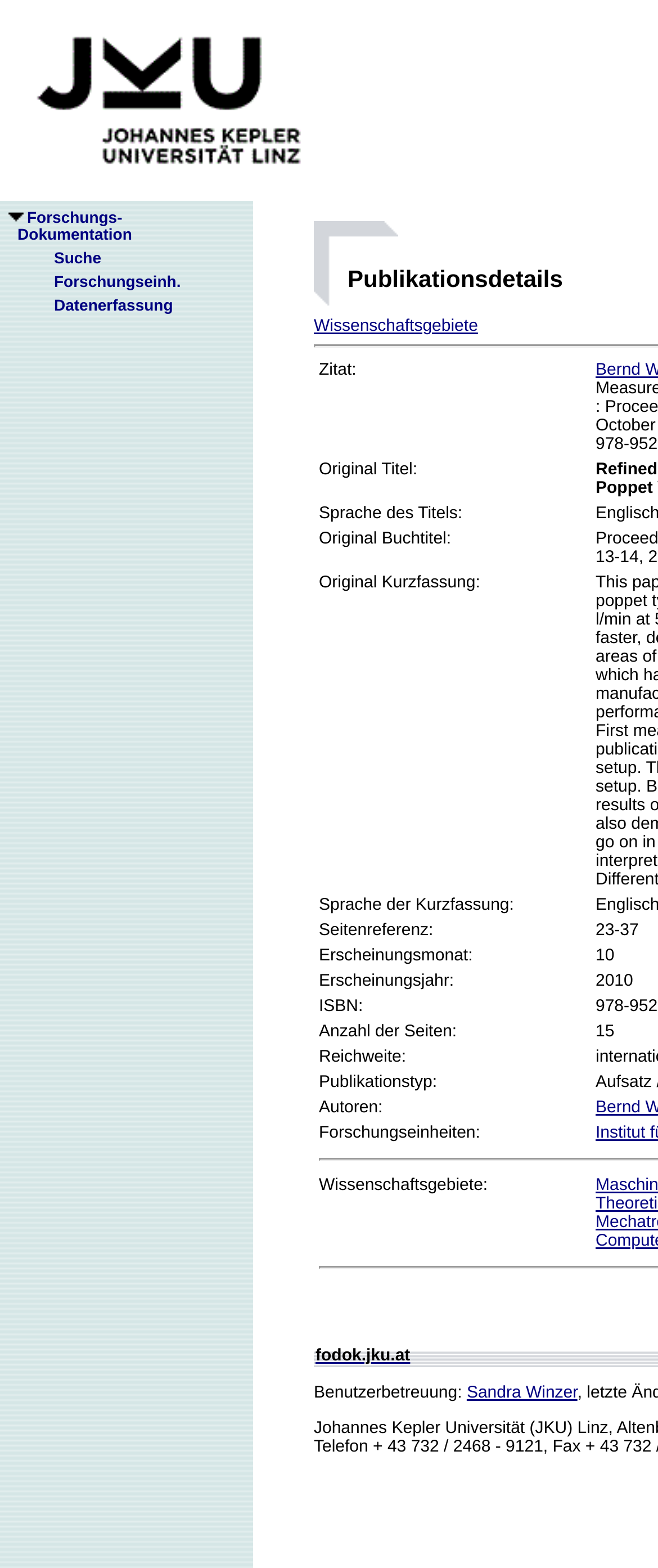Please identify the bounding box coordinates of the clickable region that I should interact with to perform the following instruction: "Click the link to Jku Linz". The coordinates should be expressed as four float numbers between 0 and 1, i.e., [left, top, right, bottom].

[0.0, 0.119, 0.513, 0.131]